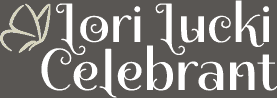Craft a thorough explanation of what is depicted in the image.

The image features the elegant logo of "Lori Lucki Celebrant," a celebratory service. The design prominently showcases the name "Lori Lucki" in a stylish, cursive font, complemented by the word "Celebrant" in a bold, contrasting style. An artistic butterfly icon subtly integrates with the text, adding a touch of whimsy to the overall aesthetic. The logo's color scheme and typography convey professionalism and warmth, reflecting the compassionate and personalized services offered for significant life events.